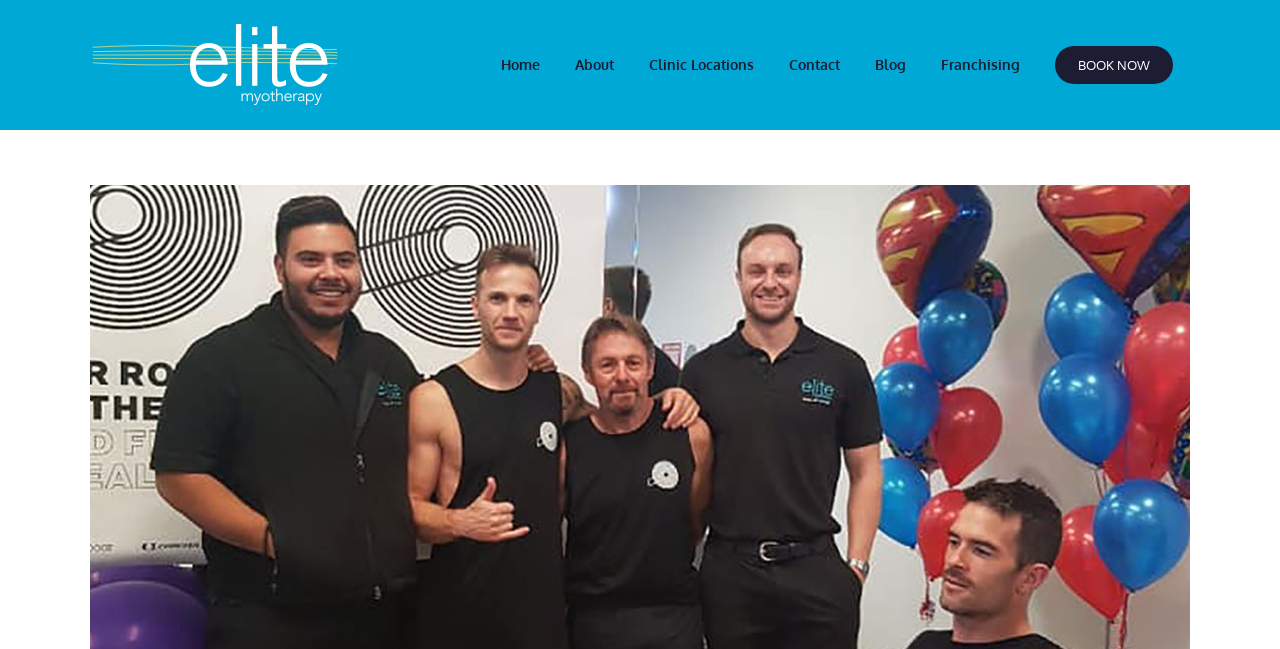Please reply to the following question with a single word or a short phrase:
What is the position of the navigation menu?

Top